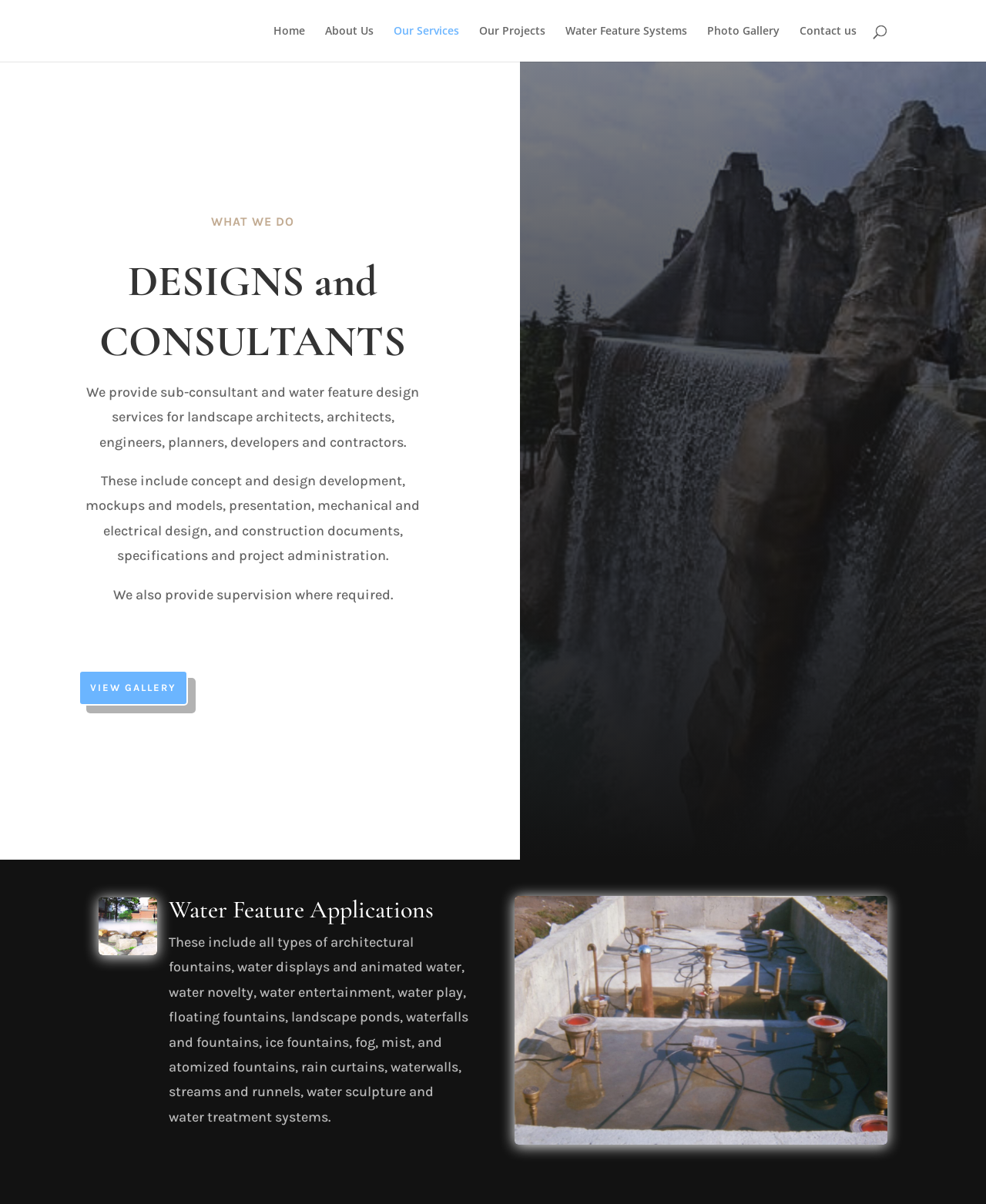Is supervision a part of the services offered?
Based on the image, answer the question with as much detail as possible.

According to the webpage, R.J. Van Seters Co. Ltd. also provides supervision where required, in addition to their sub-consultant and water feature design services.